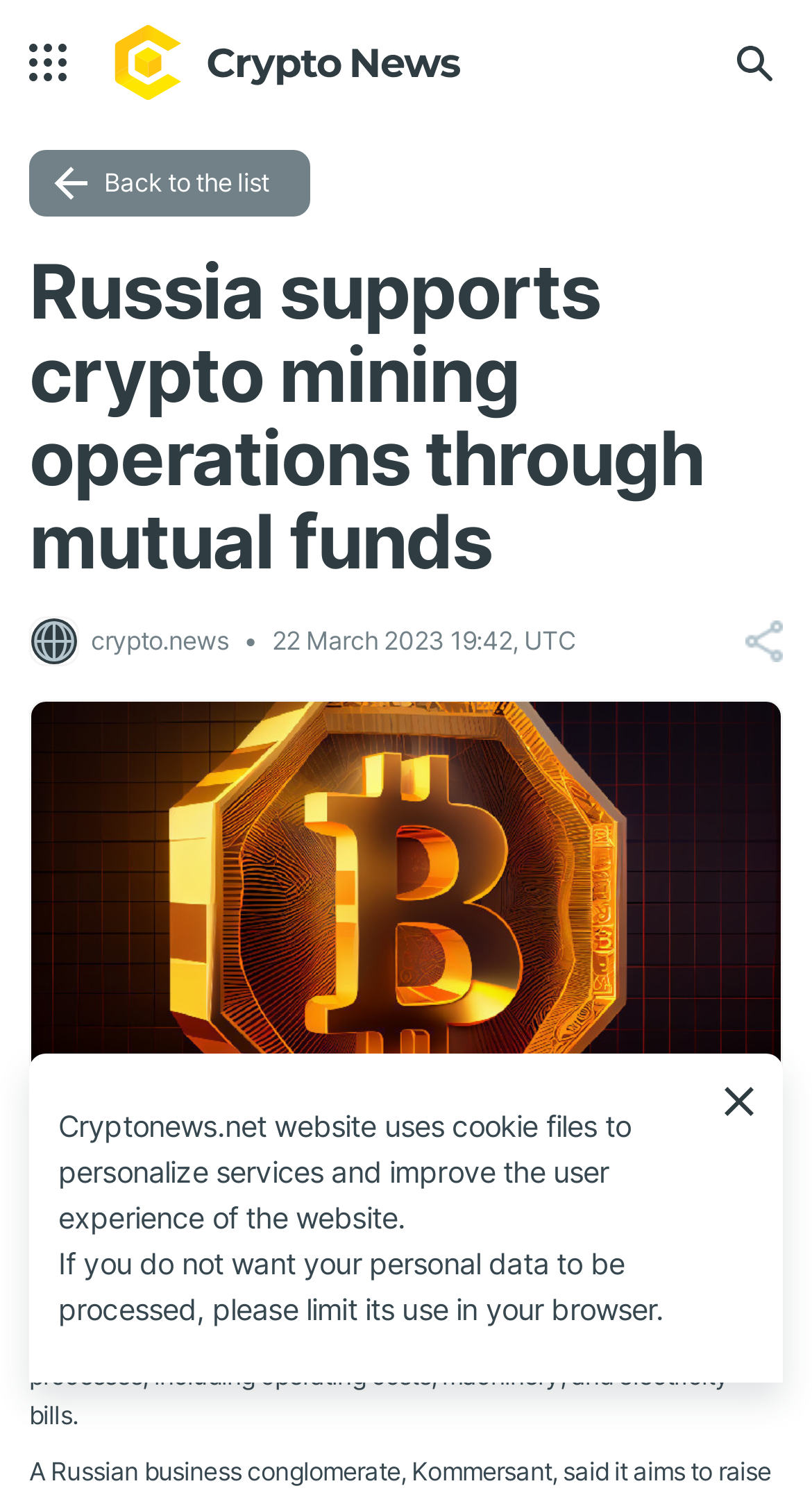What will the invested money be used for?
Based on the image, please offer an in-depth response to the question.

The article explains that the invested money will be used to pay for all the back-end mining processes, including operating costs, machinery, and electricity bills.